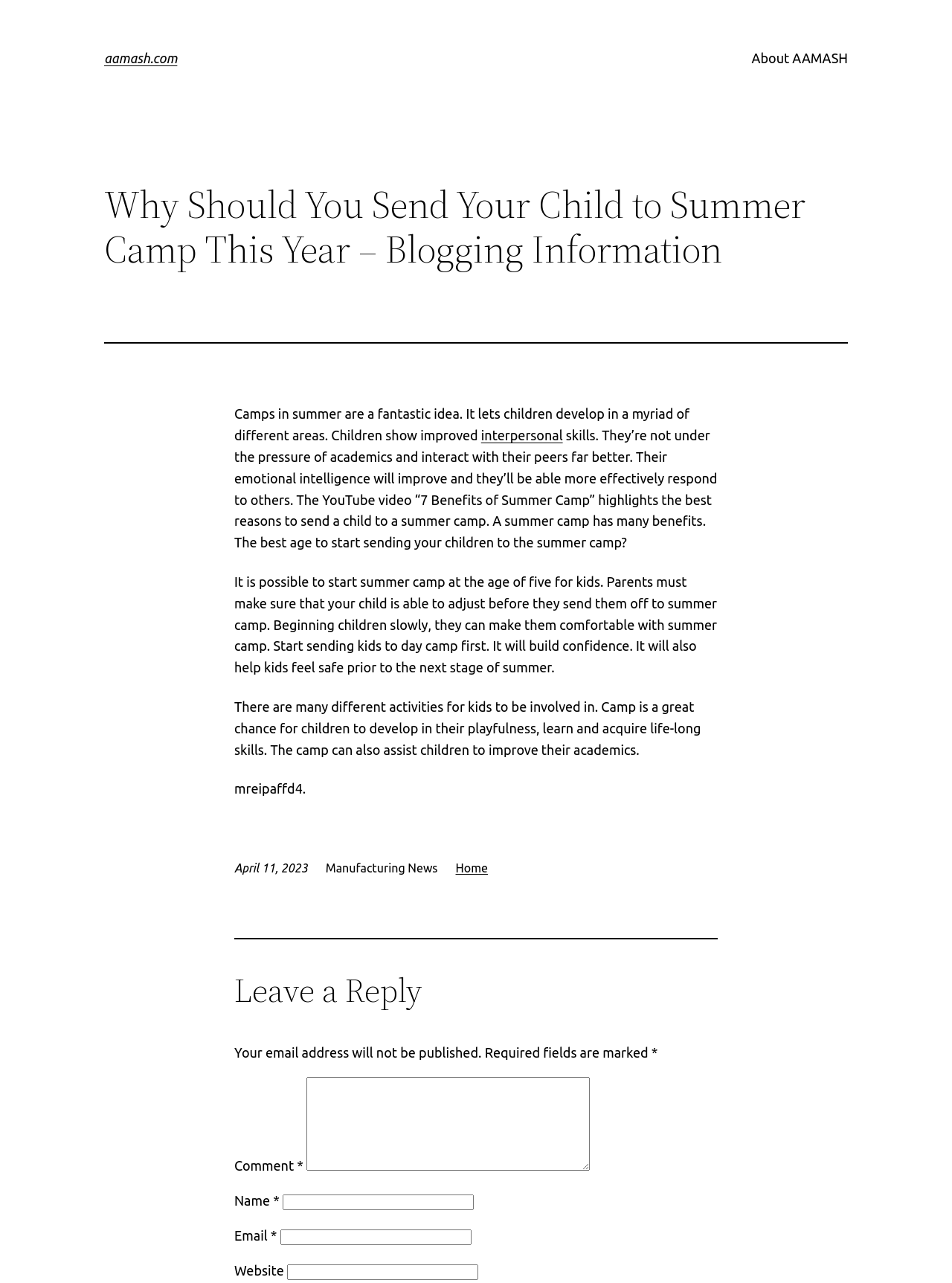From the details in the image, provide a thorough response to the question: What is the title of the YouTube video mentioned on the webpage?

The webpage mentions a YouTube video that highlights the best reasons to send a child to a summer camp. The title of this video is '7 Benefits of Summer Camp'.